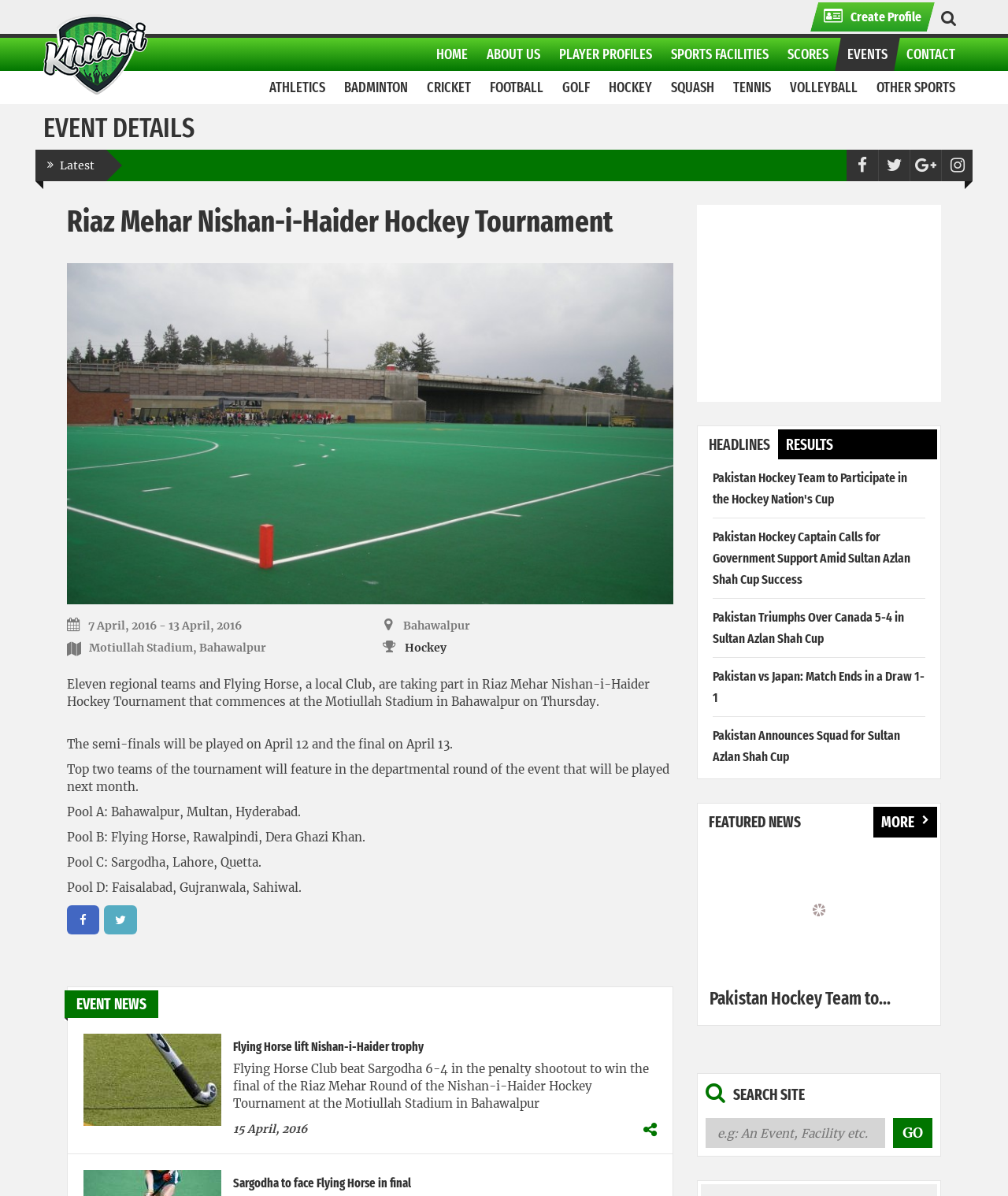Determine the bounding box coordinates for the region that must be clicked to execute the following instruction: "View EVENT DETAILS".

[0.043, 0.094, 0.957, 0.12]